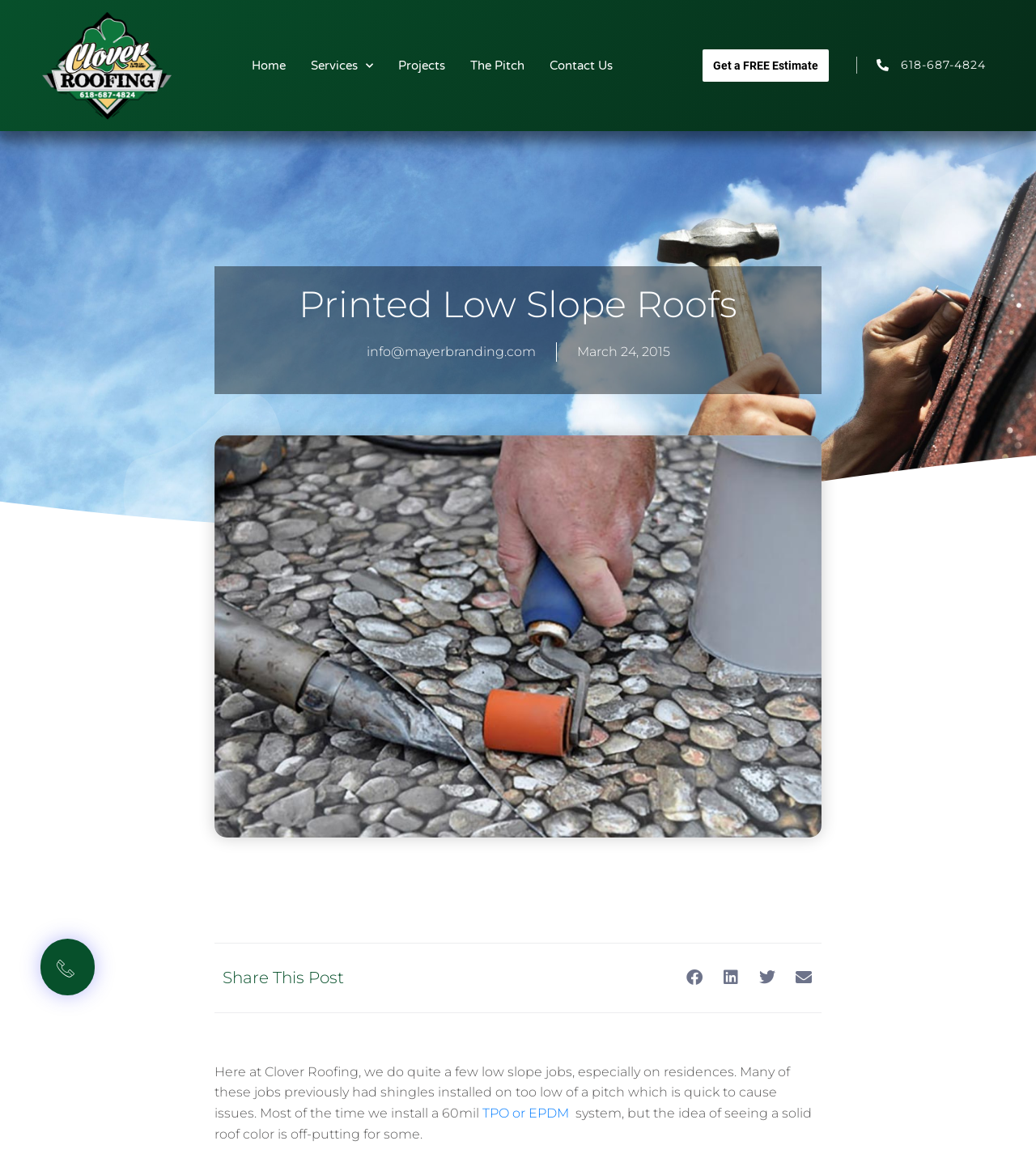Utilize the information from the image to answer the question in detail:
Can I share this post on social media?

I found this information by looking at the buttons at the bottom of the webpage, which include 'Share on facebook', 'Share on linkedin', 'Share on twitter', and 'Share on email', indicating that the post can be shared on social media.